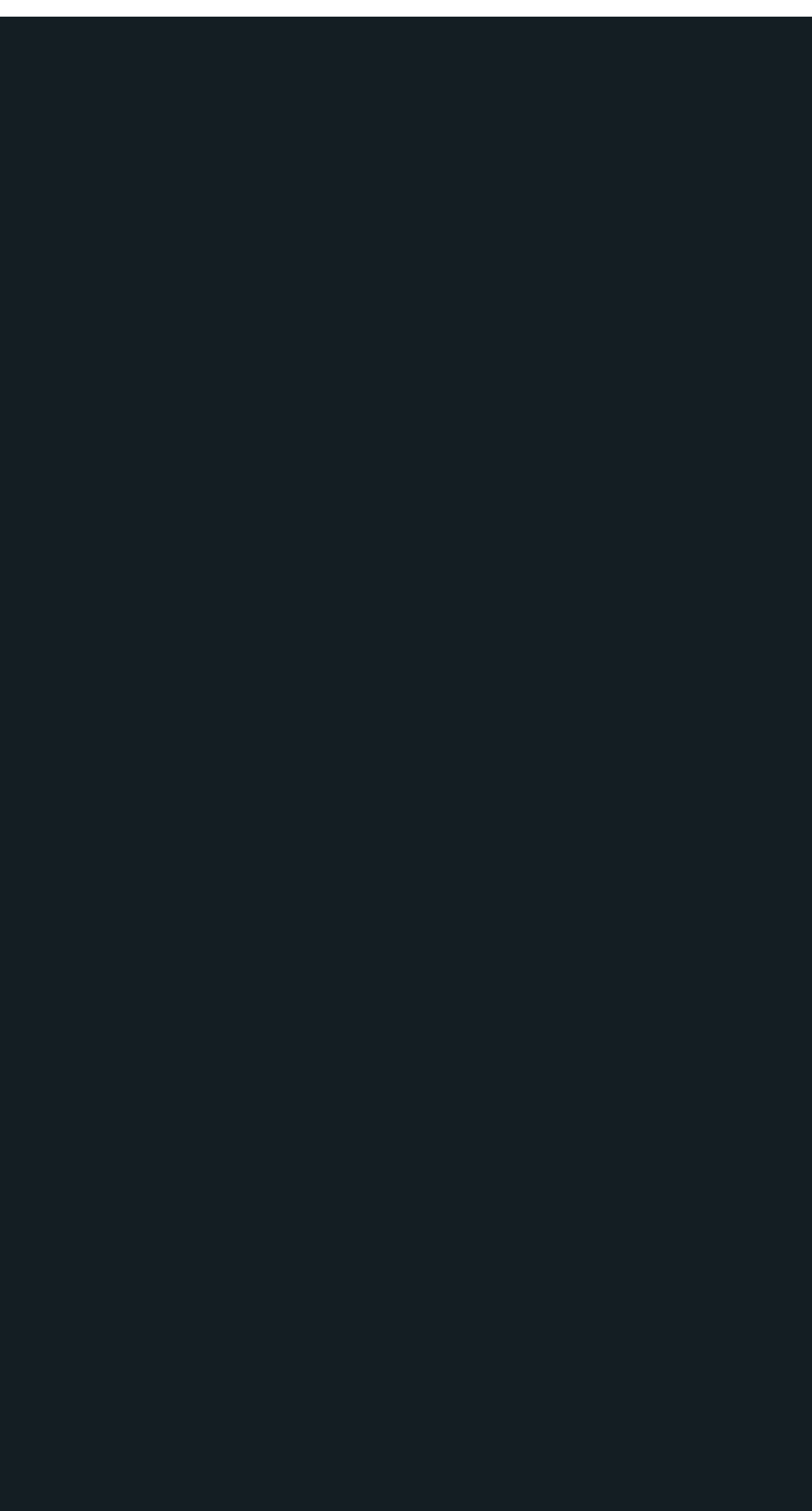Please locate the bounding box coordinates for the element that should be clicked to achieve the following instruction: "Click the Twitter link". Ensure the coordinates are given as four float numbers between 0 and 1, i.e., [left, top, right, bottom].

None